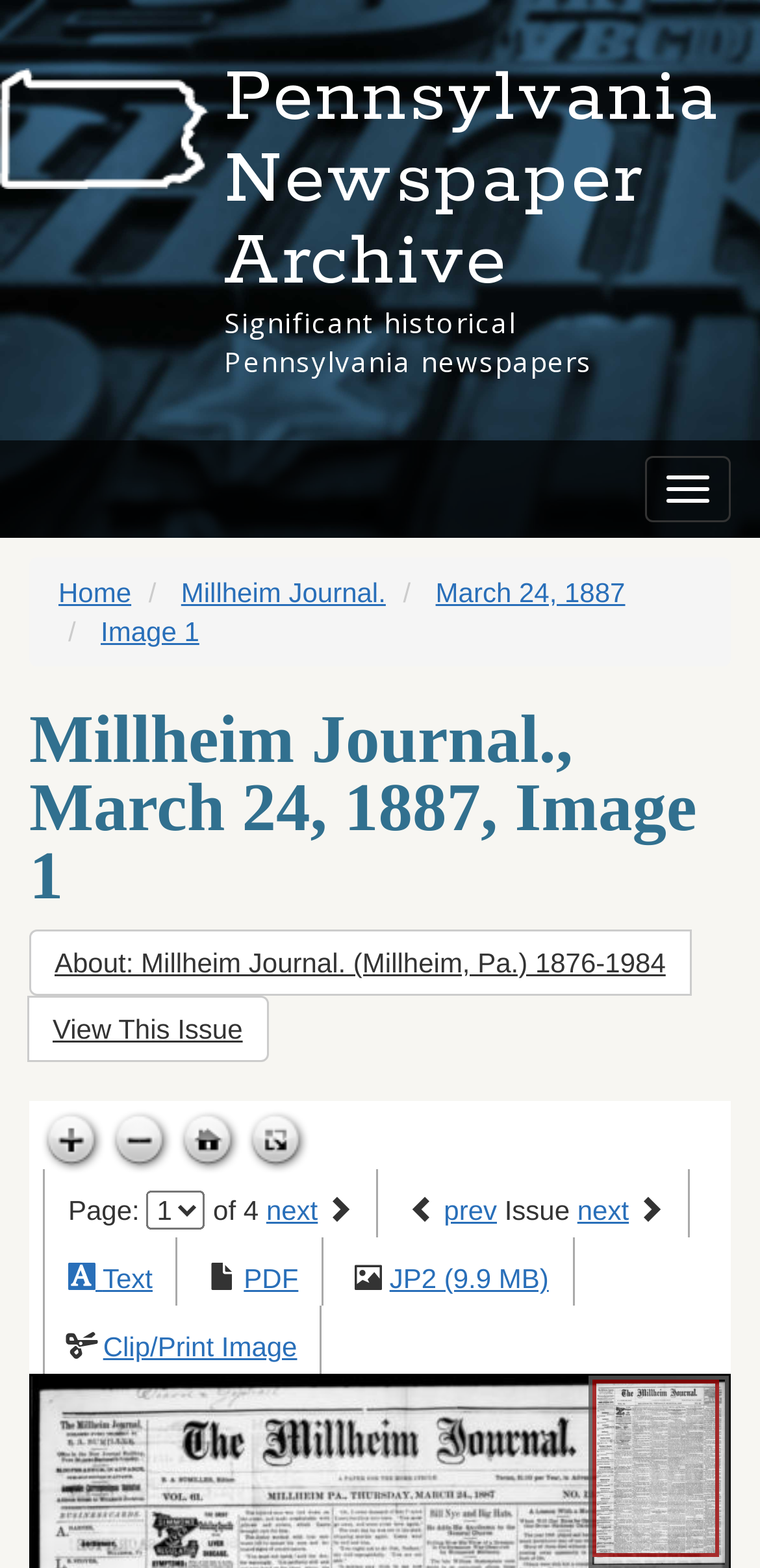What are the available formats for downloading the current issue?
Answer the question with a single word or phrase, referring to the image.

Text, PDF, JP2